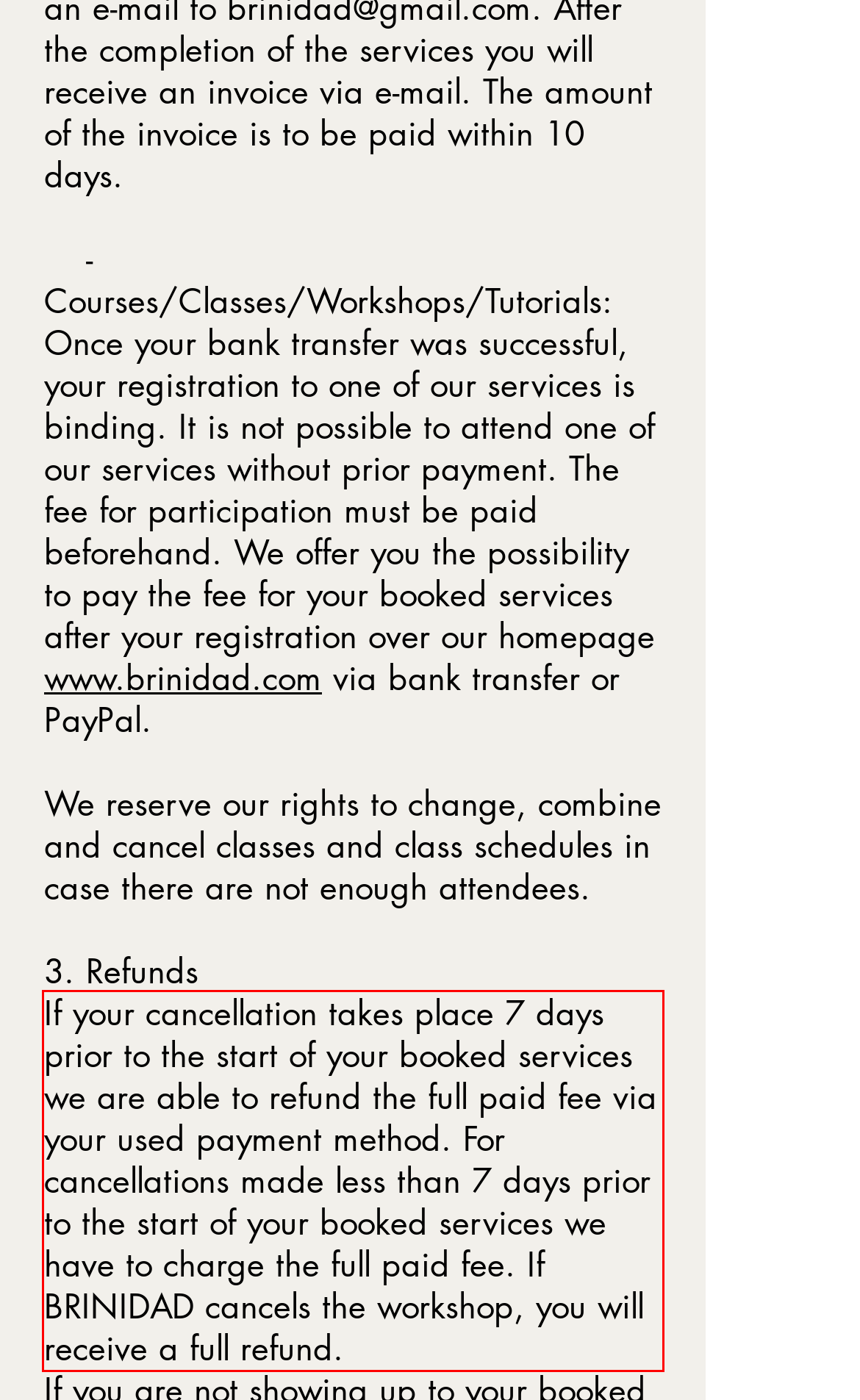You are provided with a webpage screenshot that includes a red rectangle bounding box. Extract the text content from within the bounding box using OCR.

If your cancellation takes place 7 days prior to the start of your booked services we are able to refund the full paid fee via your used payment method. For cancellations made less than 7 days prior to the start of your booked services we have to charge the full paid fee. If BRINIDAD cancels the workshop, you will receive a full refund.